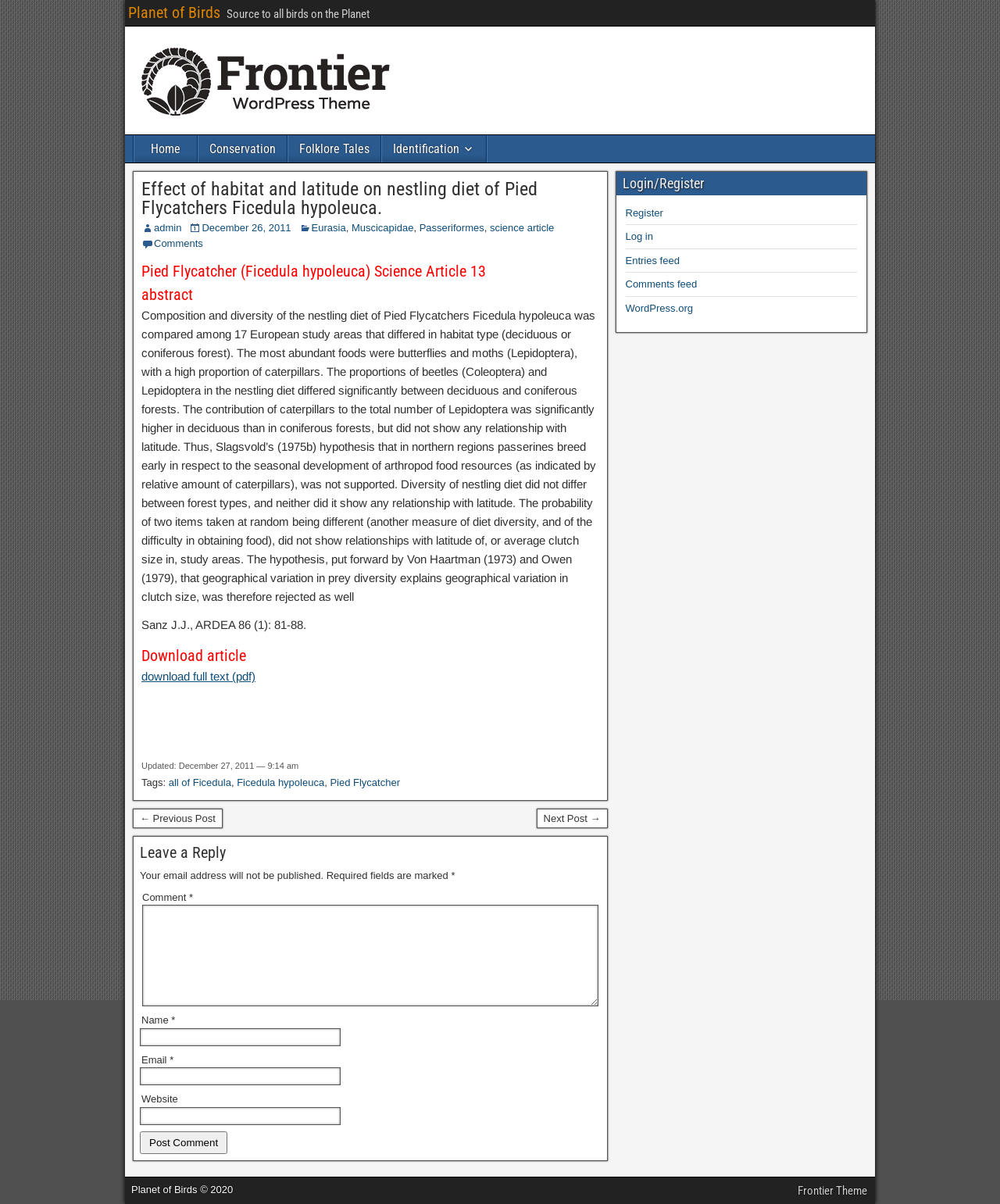Bounding box coordinates are to be given in the format (top-left x, top-left y, bottom-right x, bottom-right y). All values must be floating point numbers between 0 and 1. Provide the bounding box coordinate for the UI element described as: admin

[0.154, 0.184, 0.182, 0.194]